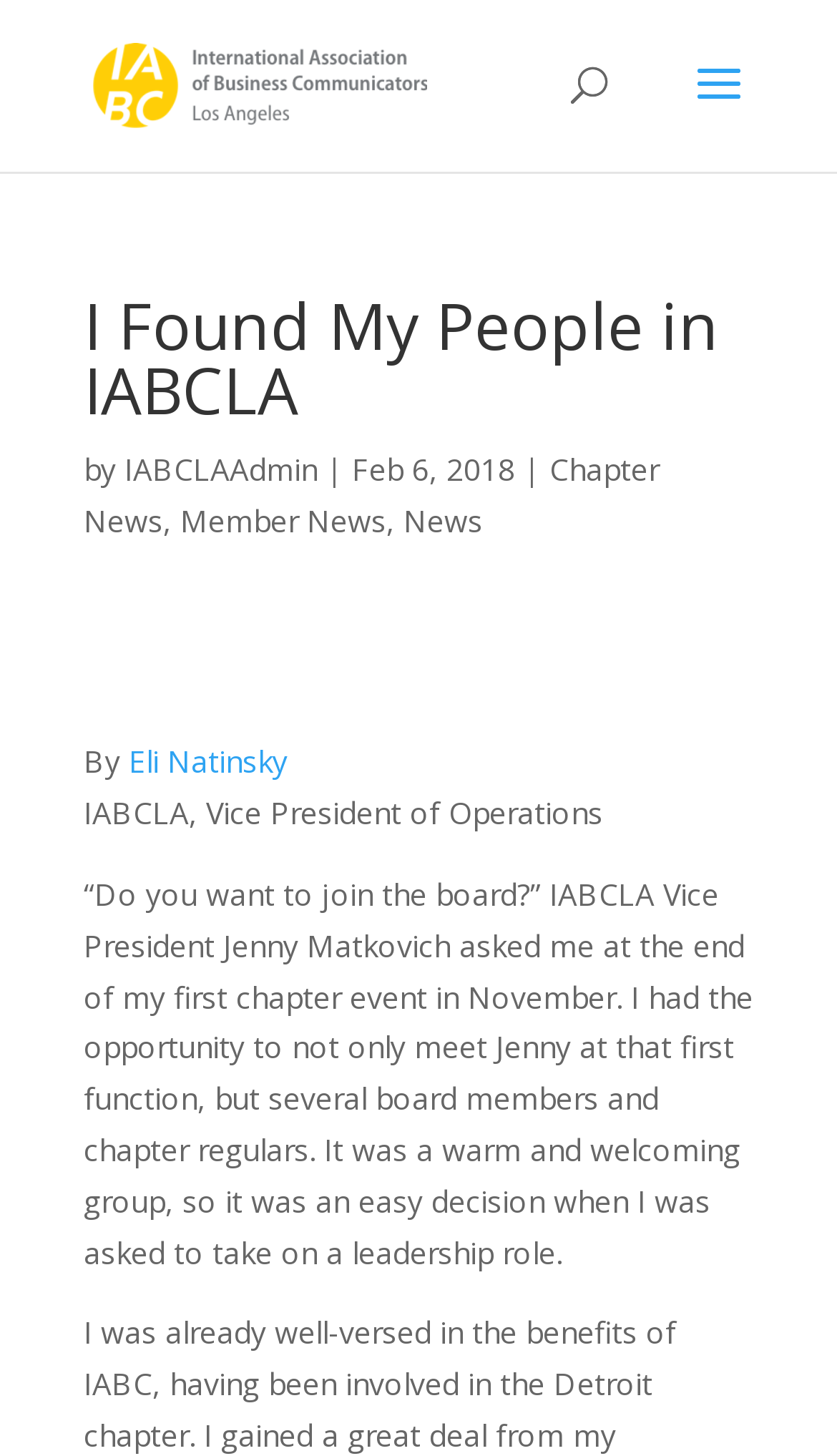Provide the bounding box coordinates in the format (top-left x, top-left y, bottom-right x, bottom-right y). All values are floating point numbers between 0 and 1. Determine the bounding box coordinate of the UI element described as: News

[0.482, 0.343, 0.577, 0.371]